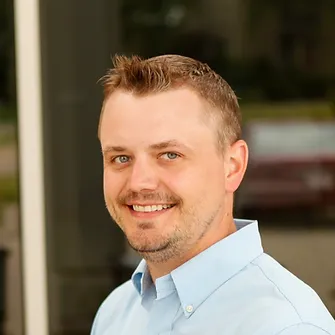Explain the image with as much detail as possible.

The image features a smiling man with short, light brown hair, wearing a light blue button-up shirt. He has a welcoming expression and appears to be standing outdoors, possibly in front of a building with large windows. This setting hints at a professional environment. The man, identified as Travis Eggman, is a licensed physical therapist (PT, DPT) associated with Greater Regional Health, located in Creston, Iowa. He is described as a community-oriented individual who enjoys outdoor activities like hunting, fishing, and camping, reflecting a personable and approachable demeanor.